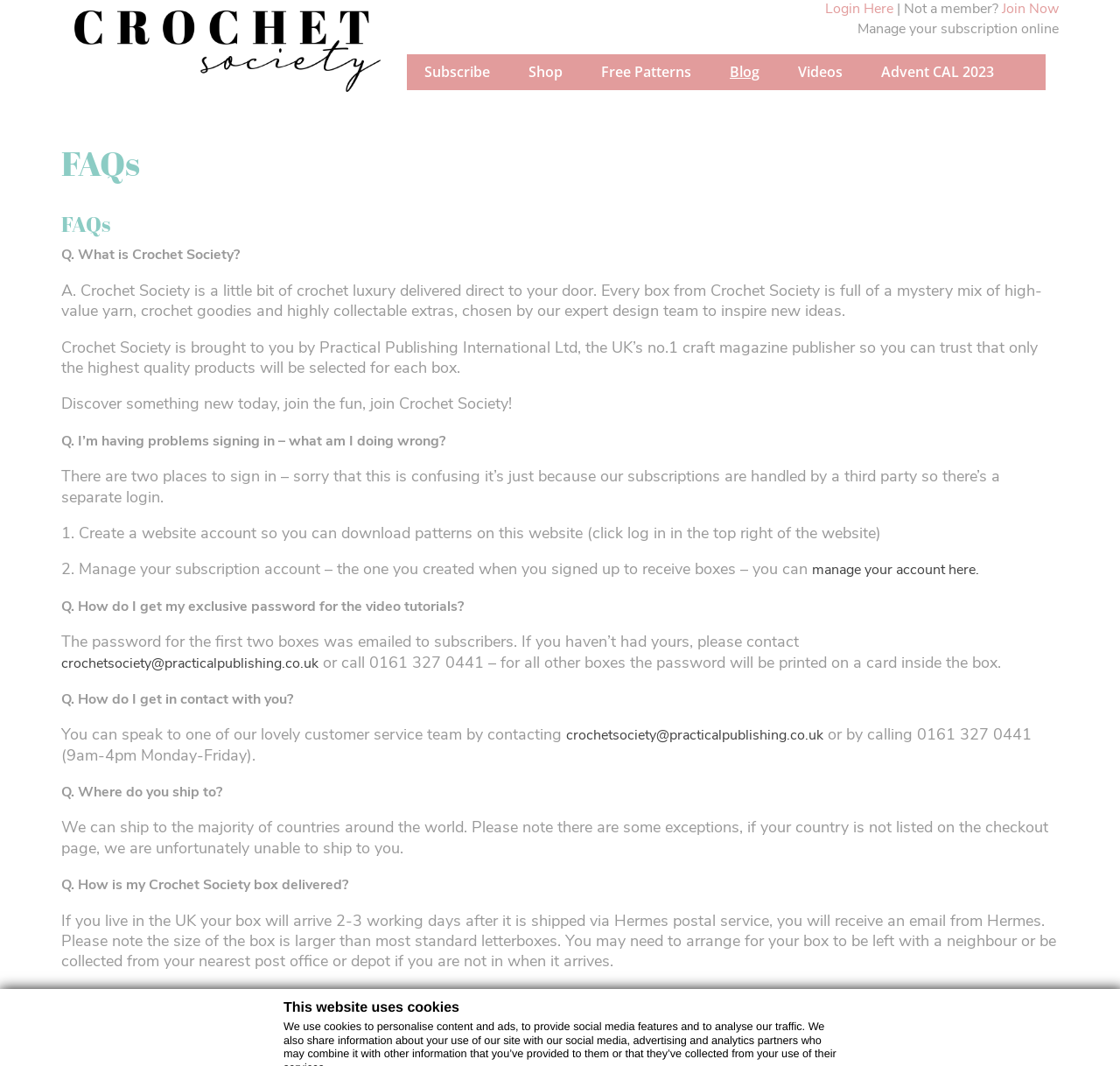What is the main purpose of Crochet Society?
Kindly answer the question with as much detail as you can.

Based on the webpage content, Crochet Society is a subscription box service that delivers a mystery mix of high-value yarn, crochet goodies, and collectable extras to its subscribers. The service is curated by Sarah-Jayne of Bella Coco Crochet and is brought to you by Practical Publishing International Ltd, the UK's no.1 craft magazine publisher.